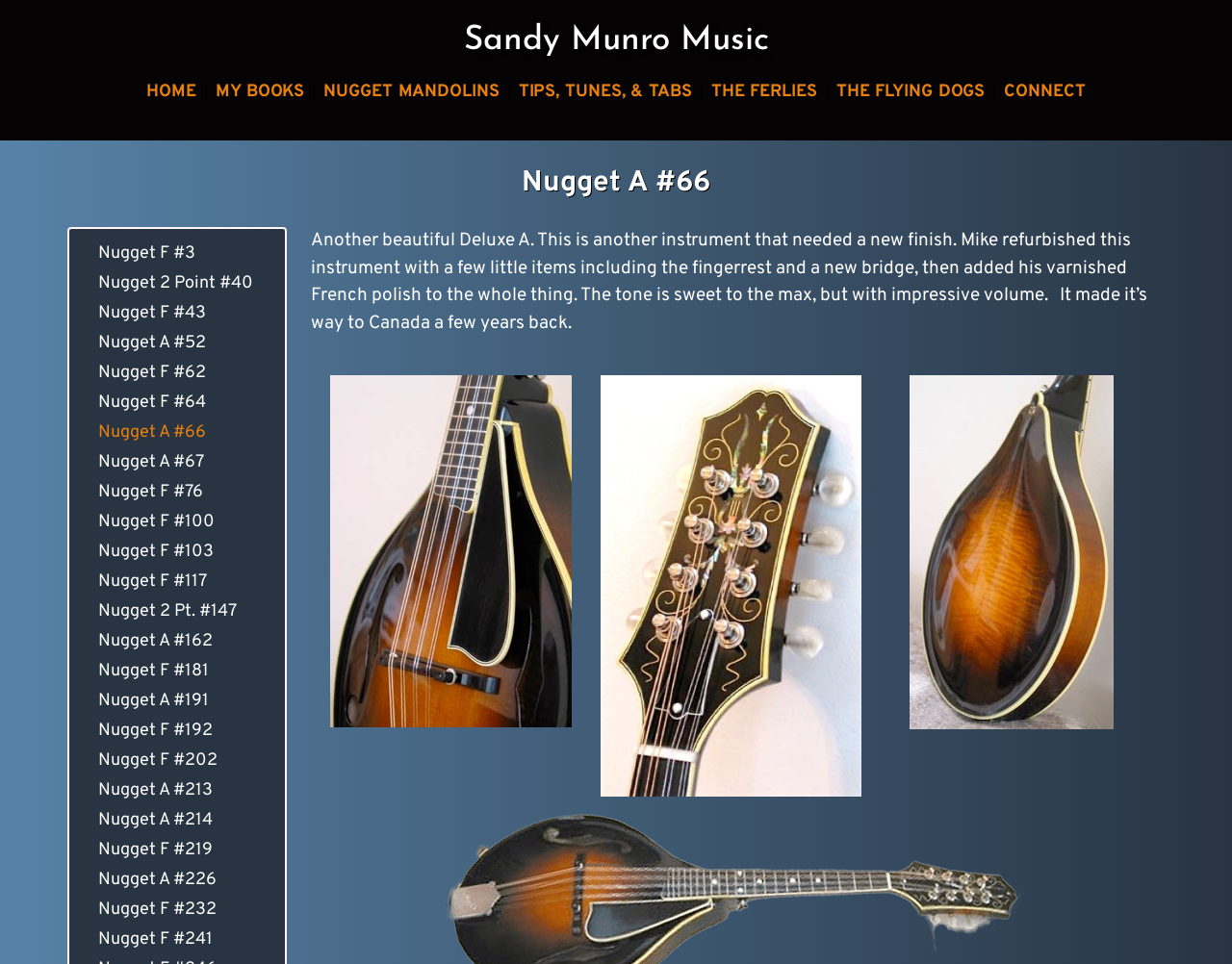Pinpoint the bounding box coordinates for the area that should be clicked to perform the following instruction: "Read about Nugget A #66".

[0.252, 0.238, 0.931, 0.347]